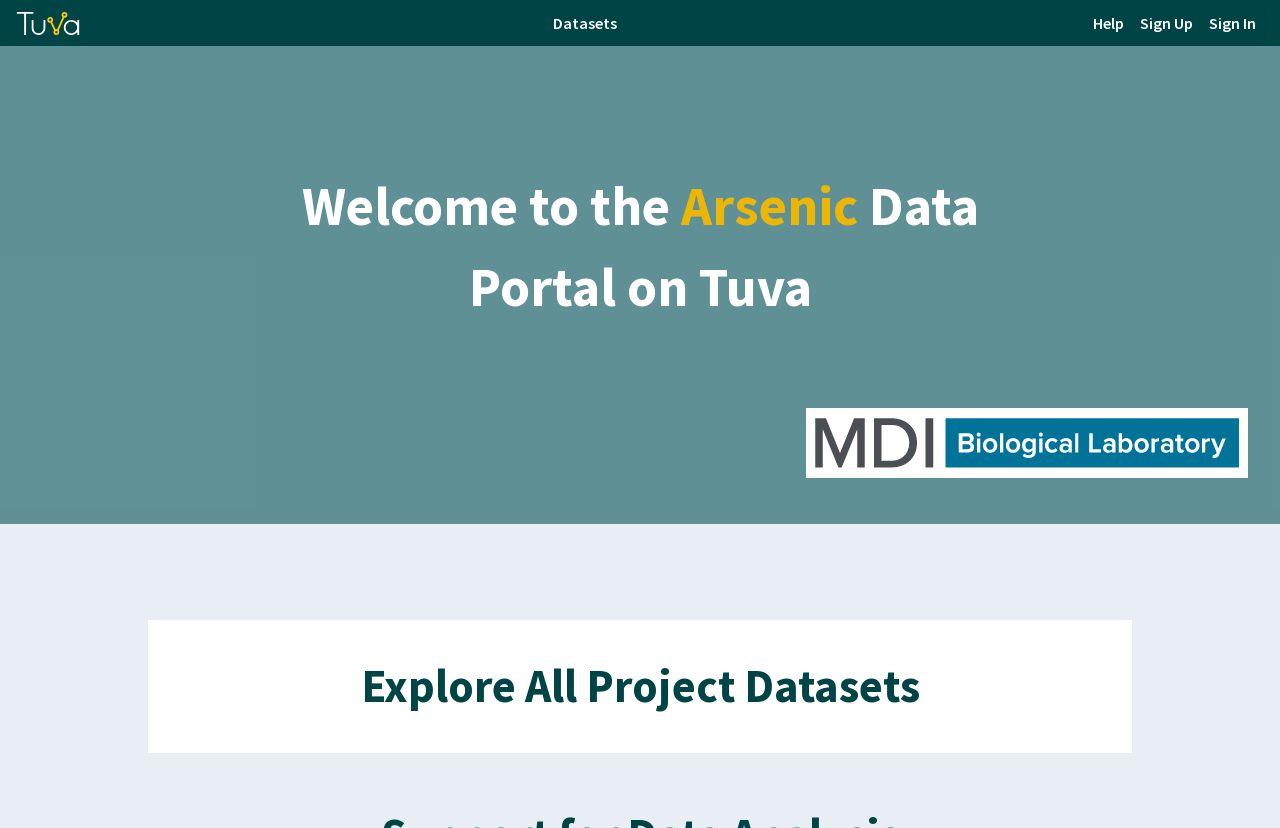Can you find and generate the webpage's heading?

Welcome to the Arsenic Data Portal on Tuva